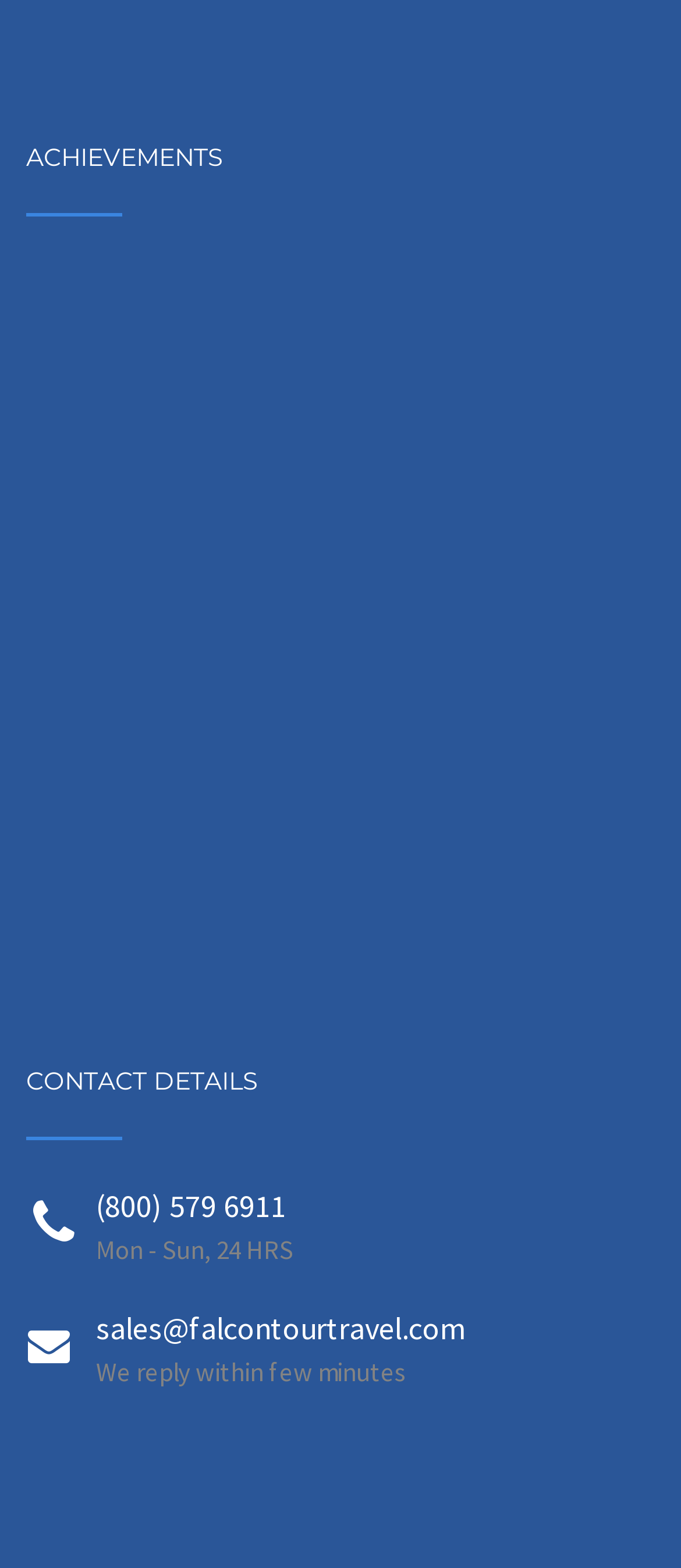Provide a brief response to the question using a single word or phrase: 
What is the response time for emails?

few minutes